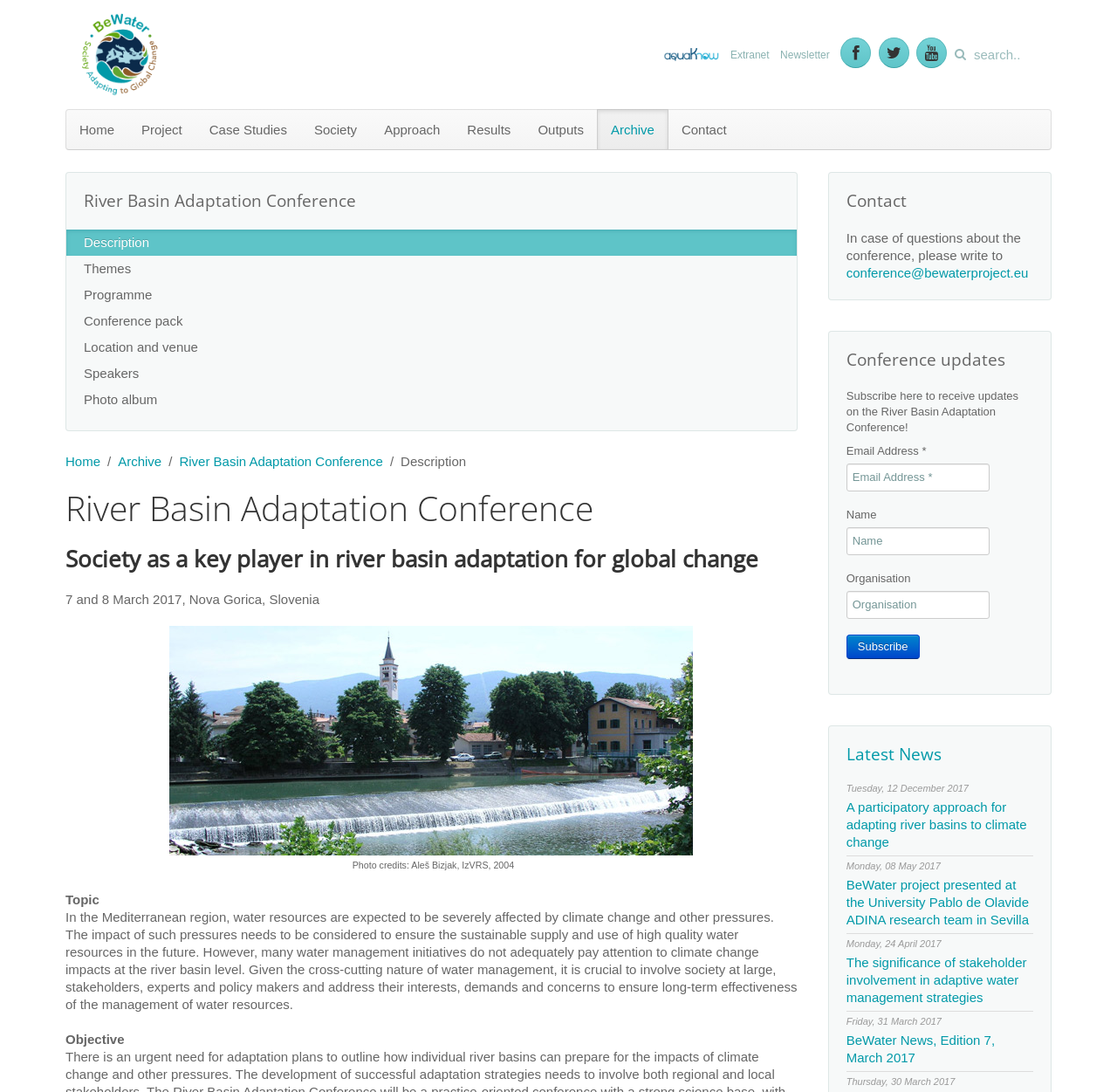What is the latest news on the BeWater project?
Refer to the image and provide a one-word or short phrase answer.

A participatory approach for adapting river basins to climate change